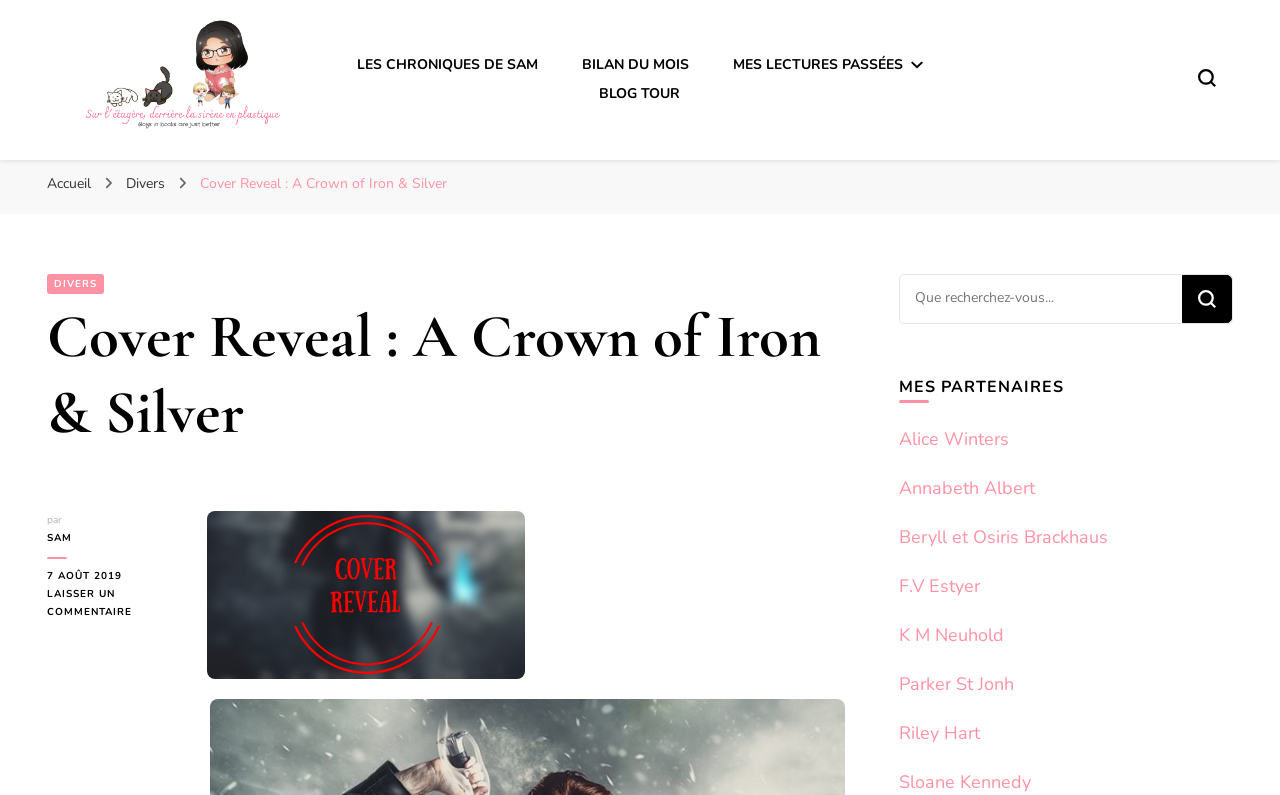Please locate the bounding box coordinates of the element that needs to be clicked to achieve the following instruction: "Click the 'News' category". The coordinates should be four float numbers between 0 and 1, i.e., [left, top, right, bottom].

None